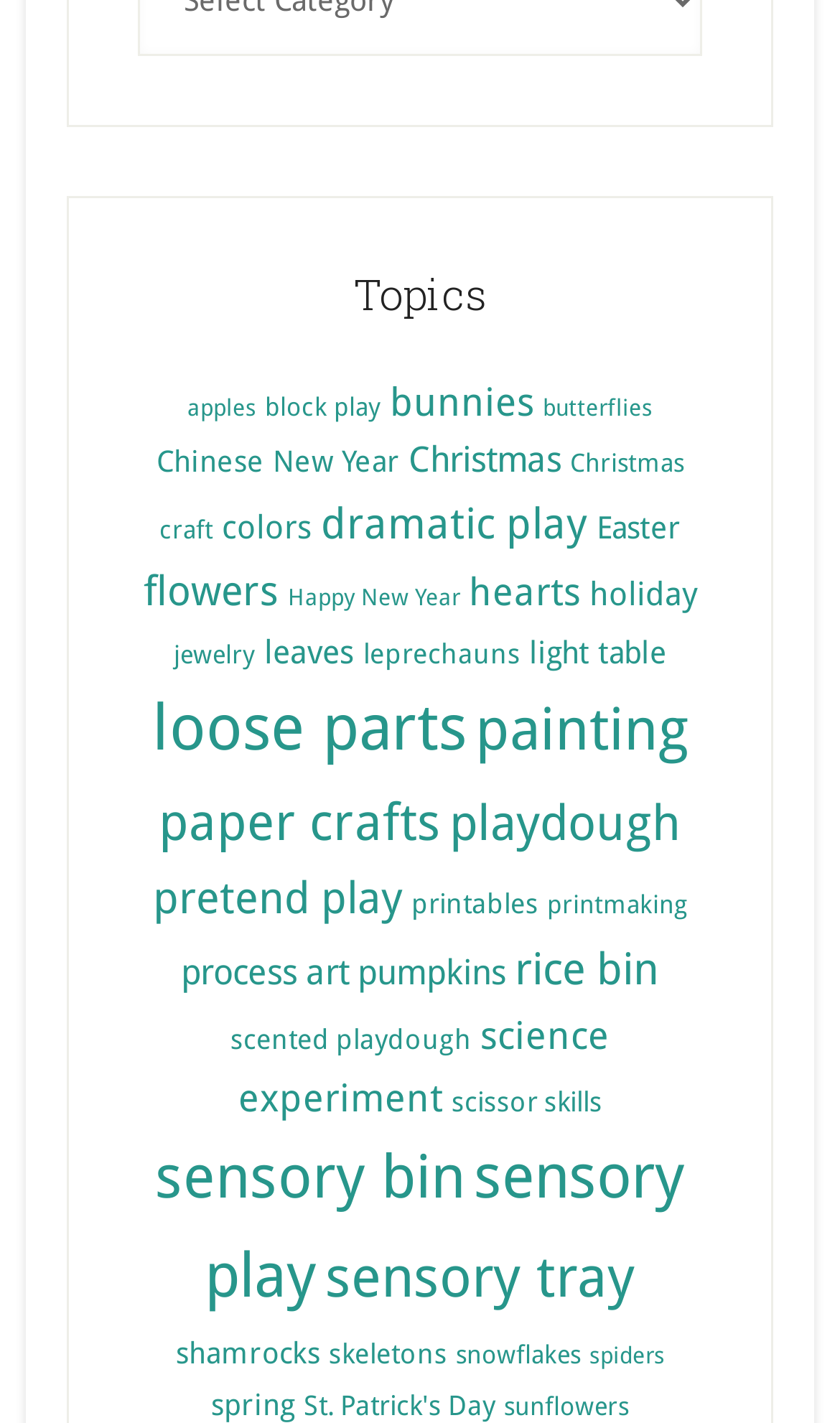How many items are related to 'loose parts'?
Could you answer the question in a detailed manner, providing as much information as possible?

The link 'loose parts' has a description '(62 items)' which indicates that there are 62 items related to 'loose parts'.